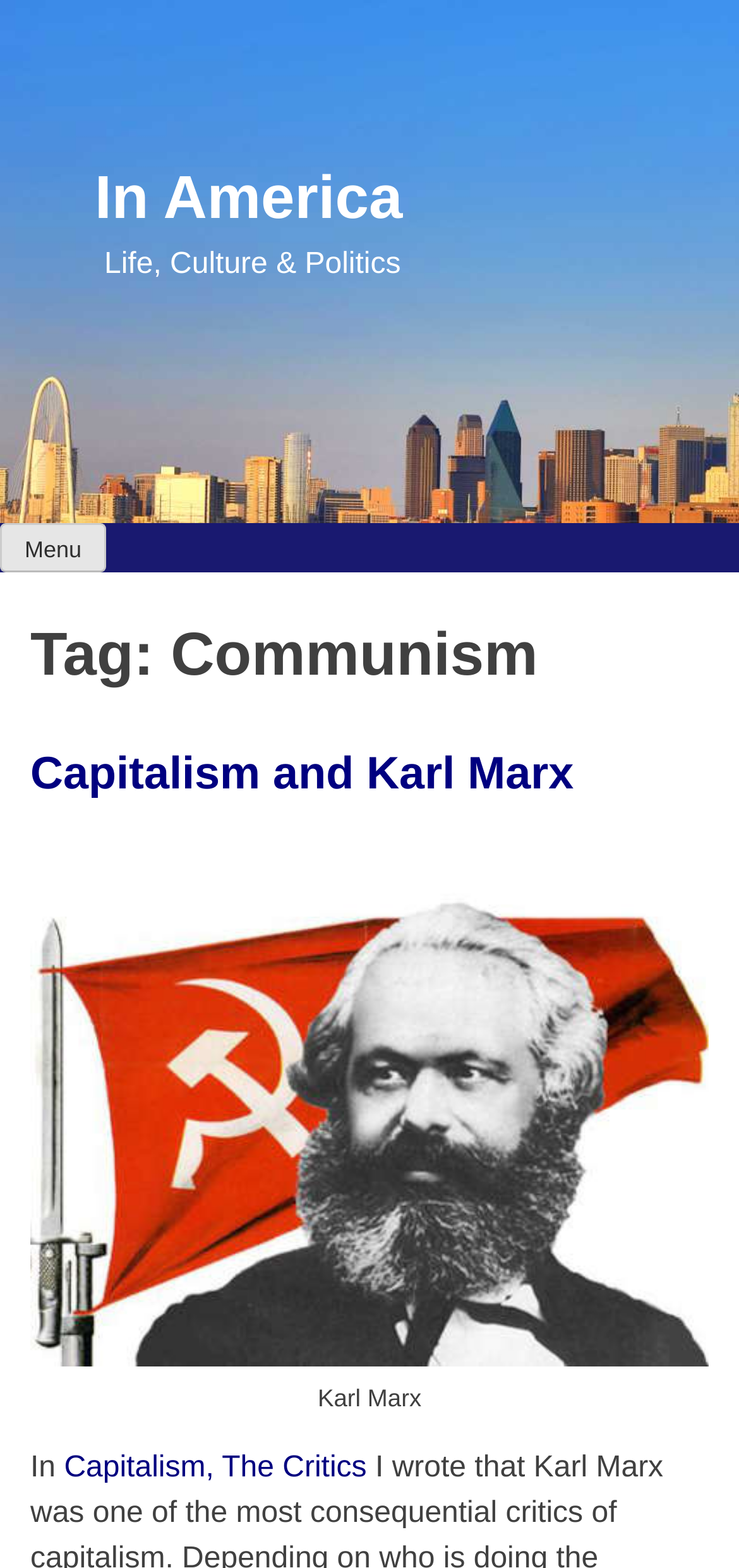Identify the bounding box of the UI component described as: "In America".

[0.128, 0.104, 0.545, 0.147]